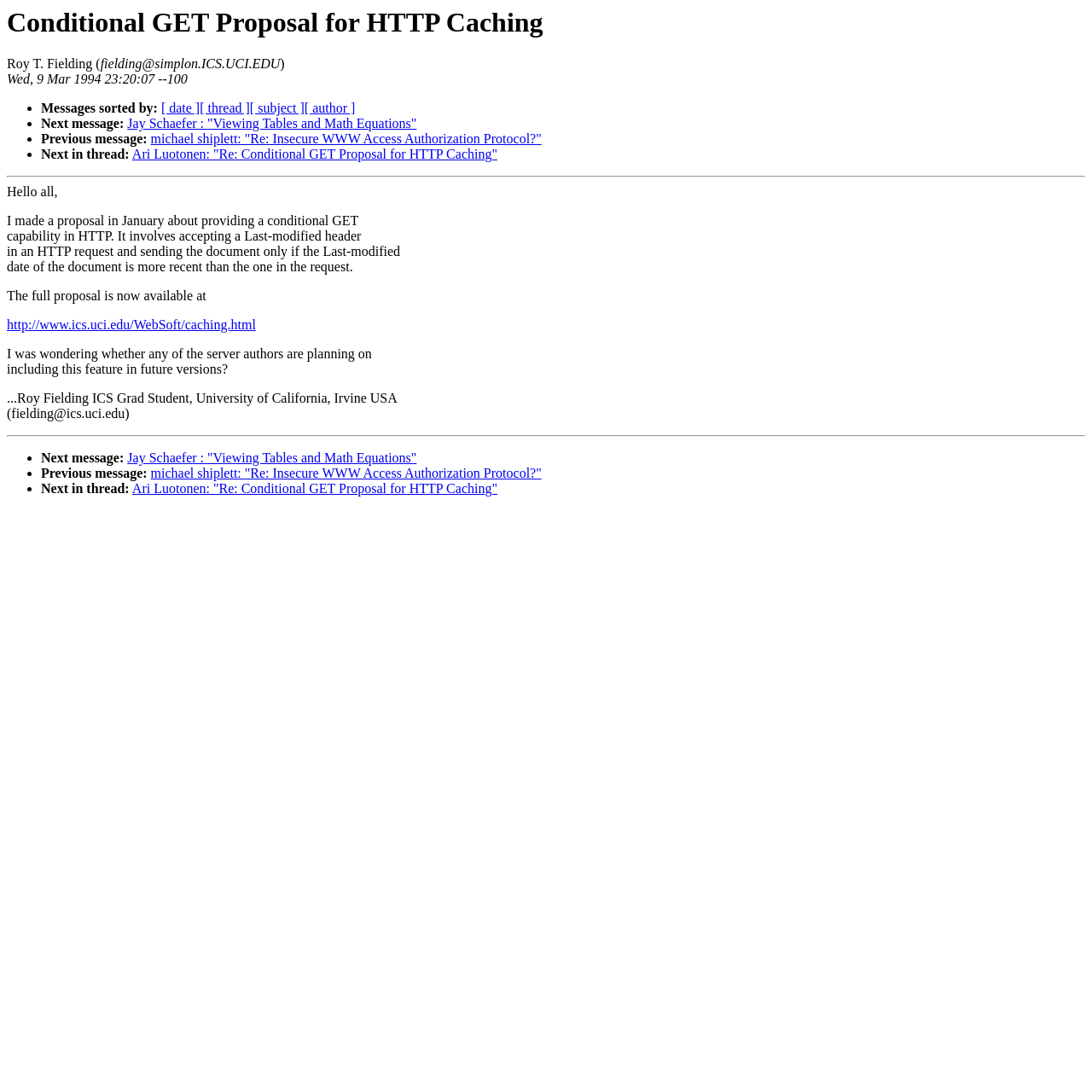Specify the bounding box coordinates for the region that must be clicked to perform the given instruction: "View the full proposal".

[0.006, 0.291, 0.234, 0.304]